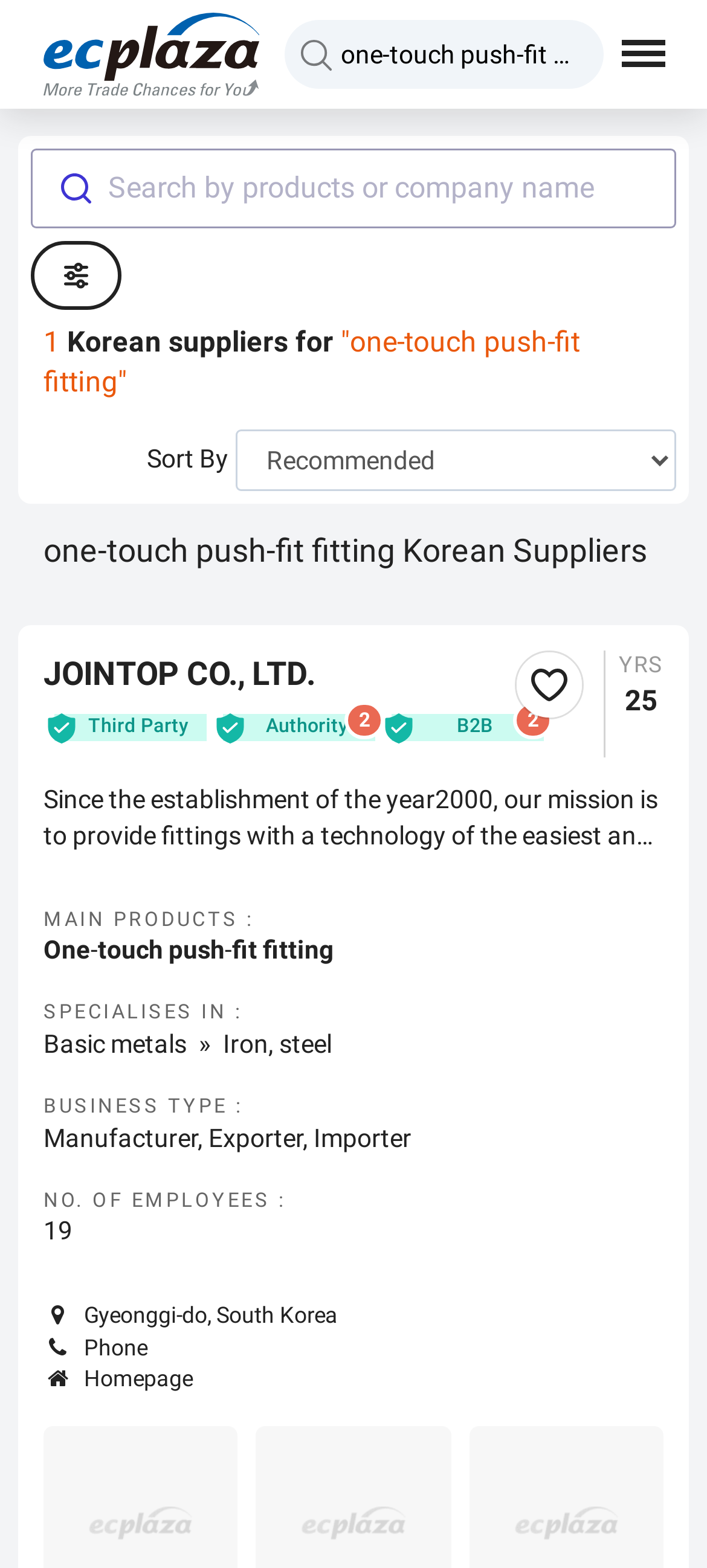Please specify the coordinates of the bounding box for the element that should be clicked to carry out this instruction: "View JOINTOP CO., LTD.'s profile". The coordinates must be four float numbers between 0 and 1, formatted as [left, top, right, bottom].

[0.062, 0.415, 0.837, 0.445]